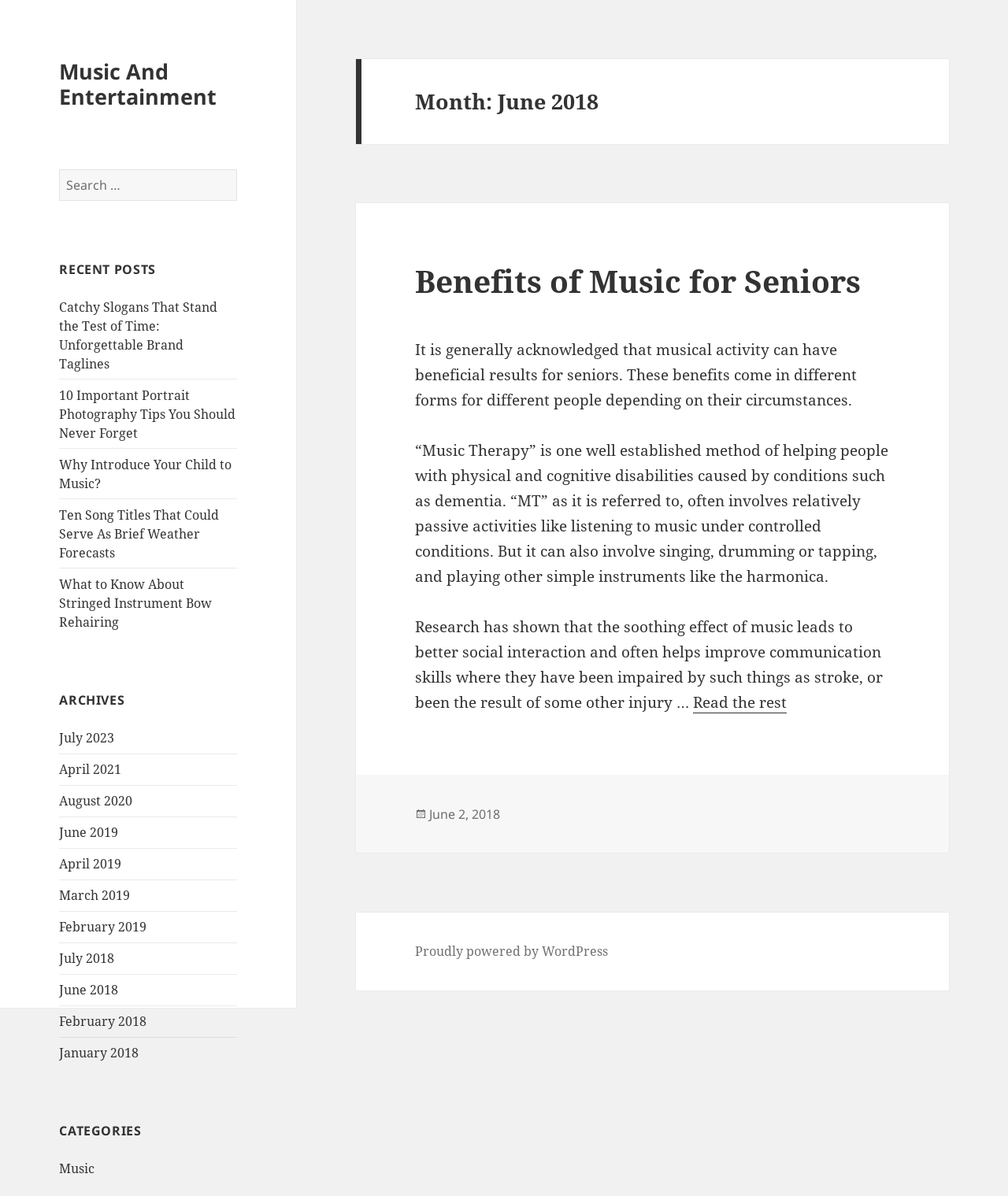What type of content is listed under 'Recent Posts'?
Look at the image and construct a detailed response to the question.

The 'Recent Posts' section lists several links to blog posts, each with a descriptive title. The titles suggest that the posts are related to music and entertainment, and may include topics such as brand taglines, portrait photography, and music education.